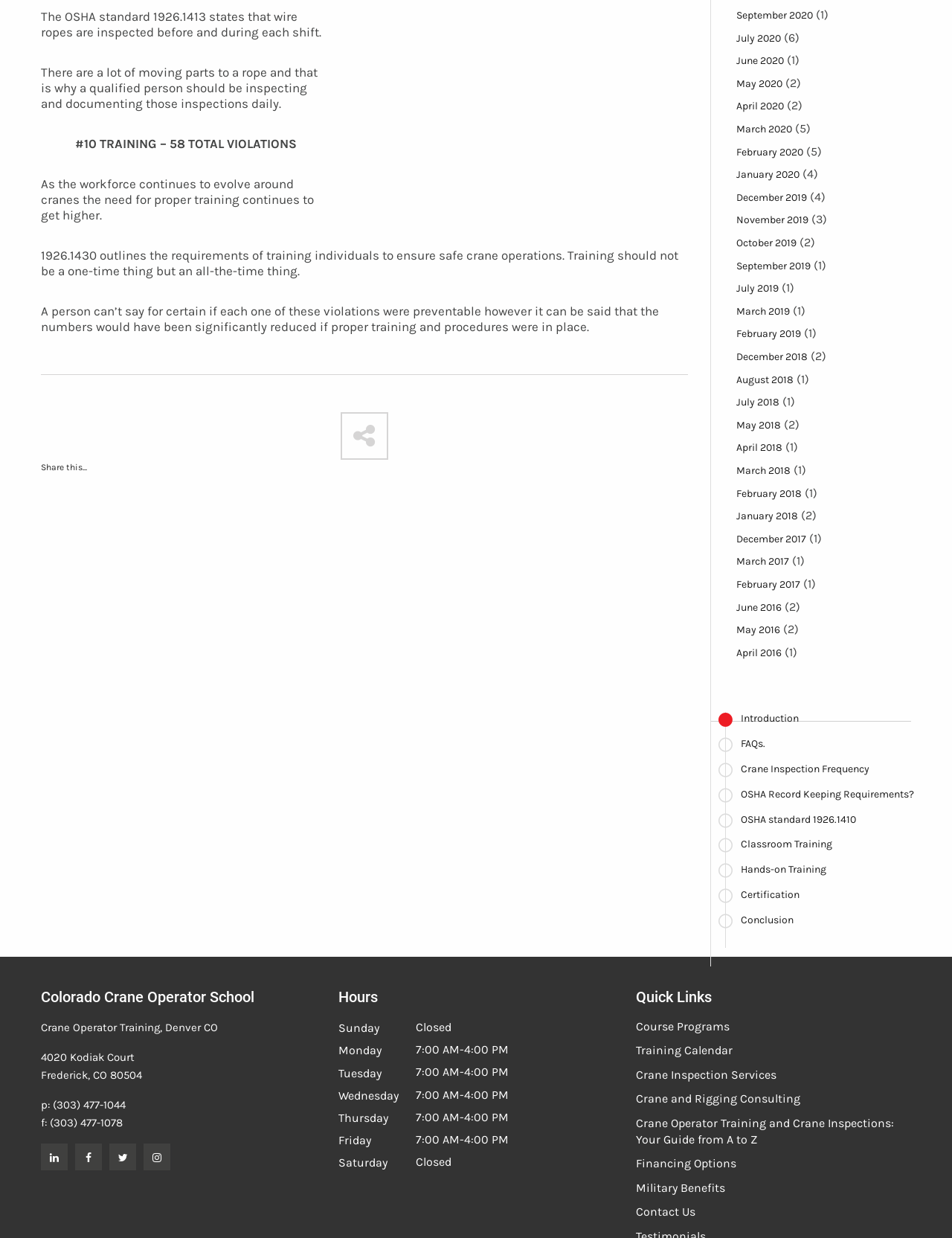Please specify the bounding box coordinates of the element that should be clicked to execute the given instruction: 'Read Introduction'. Ensure the coordinates are four float numbers between 0 and 1, expressed as [left, top, right, bottom].

[0.778, 0.575, 0.839, 0.586]